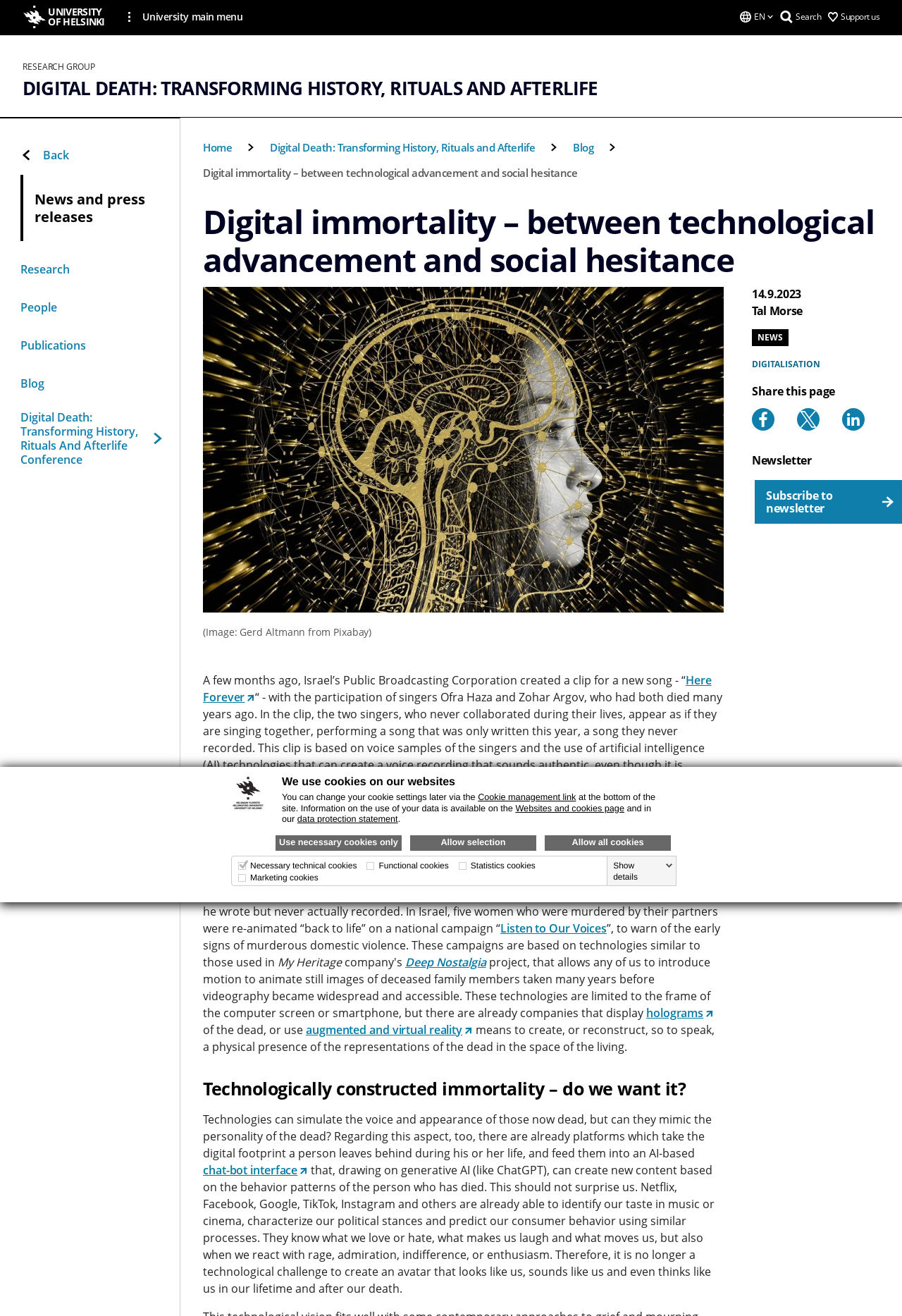What is the topic of the blog post?
Refer to the image and provide a concise answer in one word or phrase.

Digital immortality